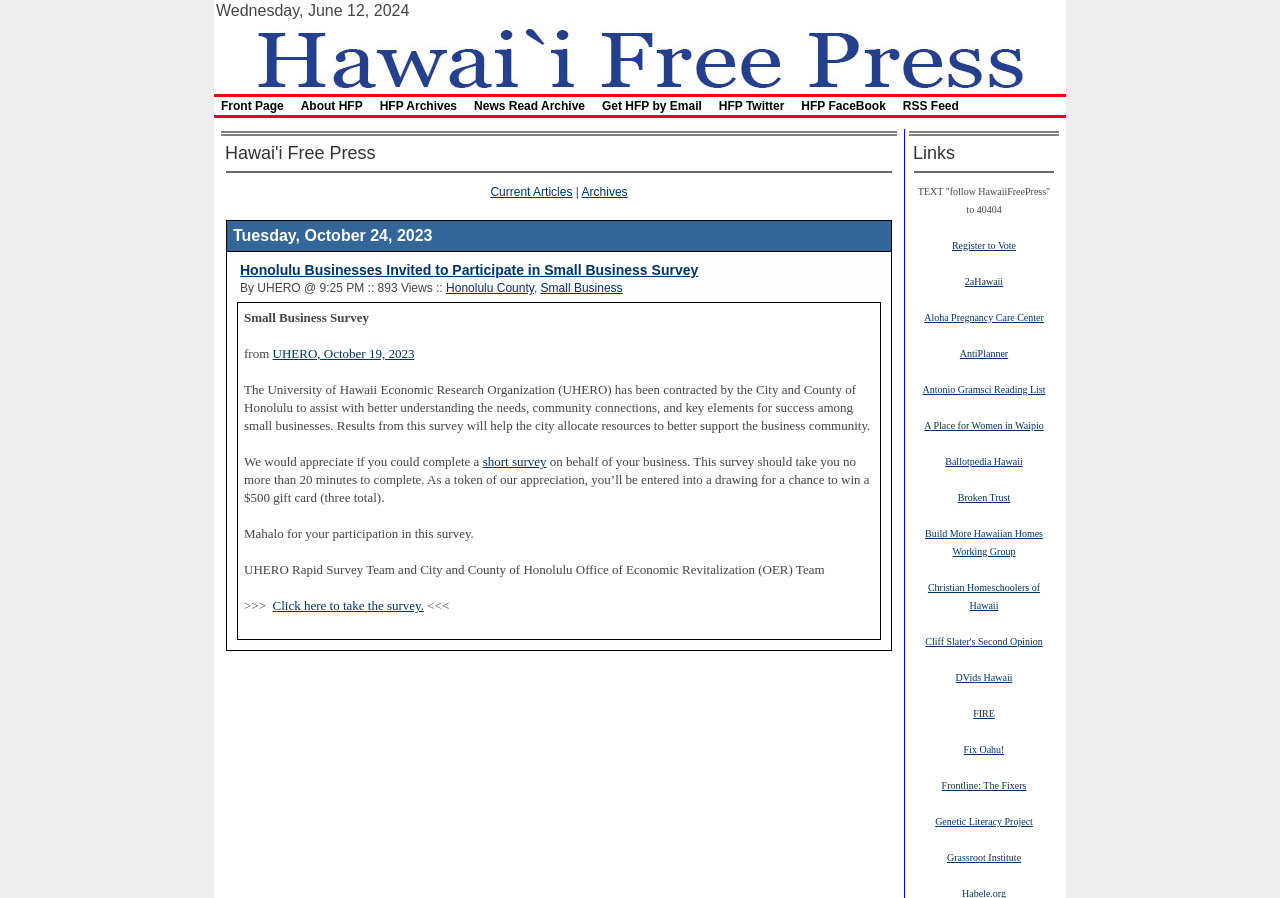Please identify the bounding box coordinates of the element's region that needs to be clicked to fulfill the following instruction: "Click on the link to take the small business survey". The bounding box coordinates should consist of four float numbers between 0 and 1, i.e., [left, top, right, bottom].

[0.188, 0.292, 0.546, 0.31]